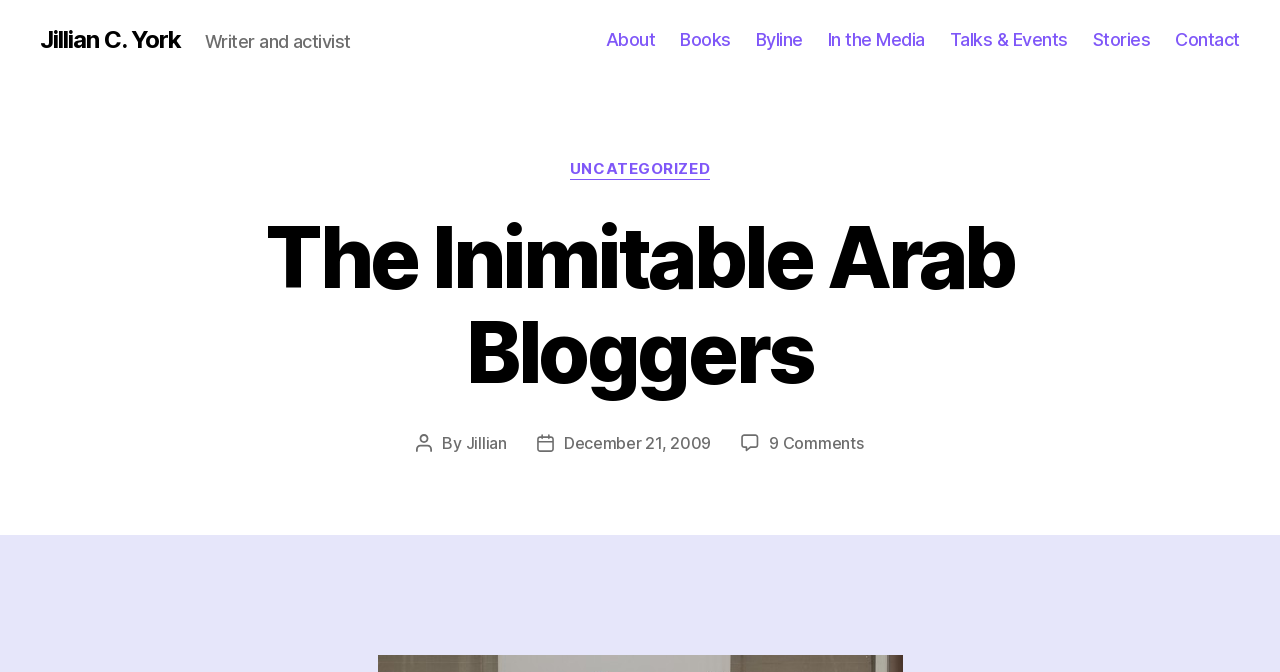Given the description of a UI element: "About", identify the bounding box coordinates of the matching element in the webpage screenshot.

[0.473, 0.043, 0.512, 0.076]